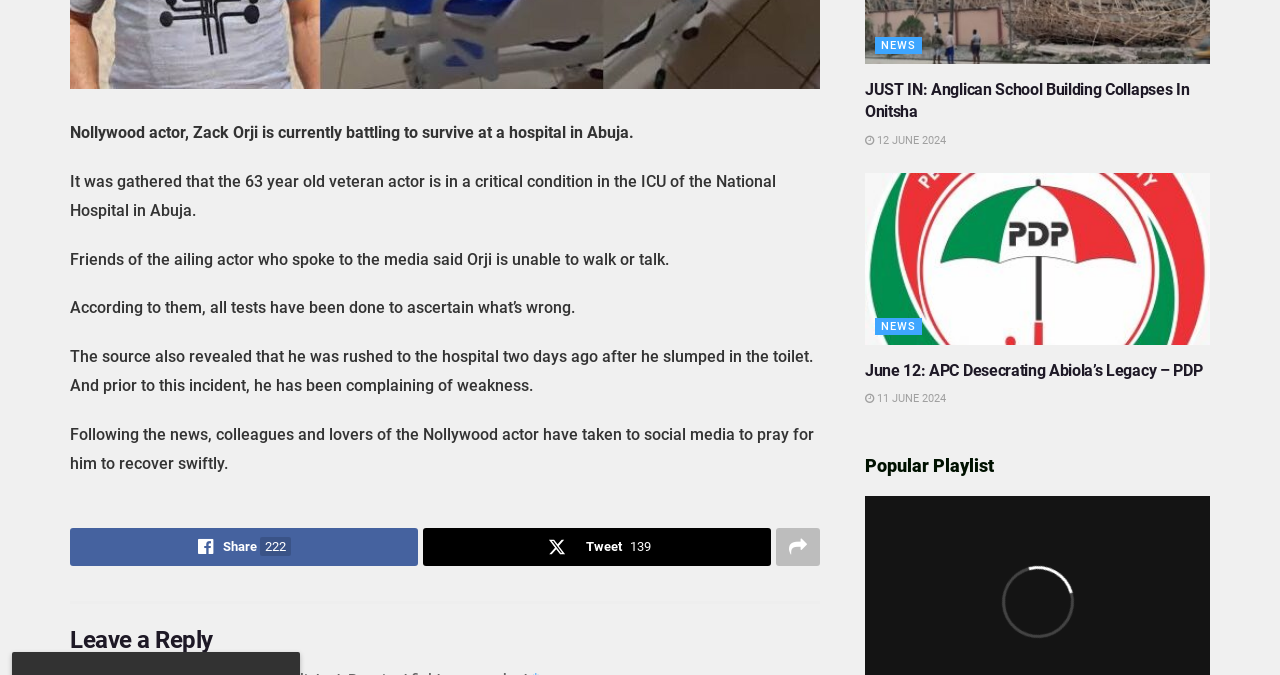Find the bounding box coordinates for the element described here: "Request Price Match".

None